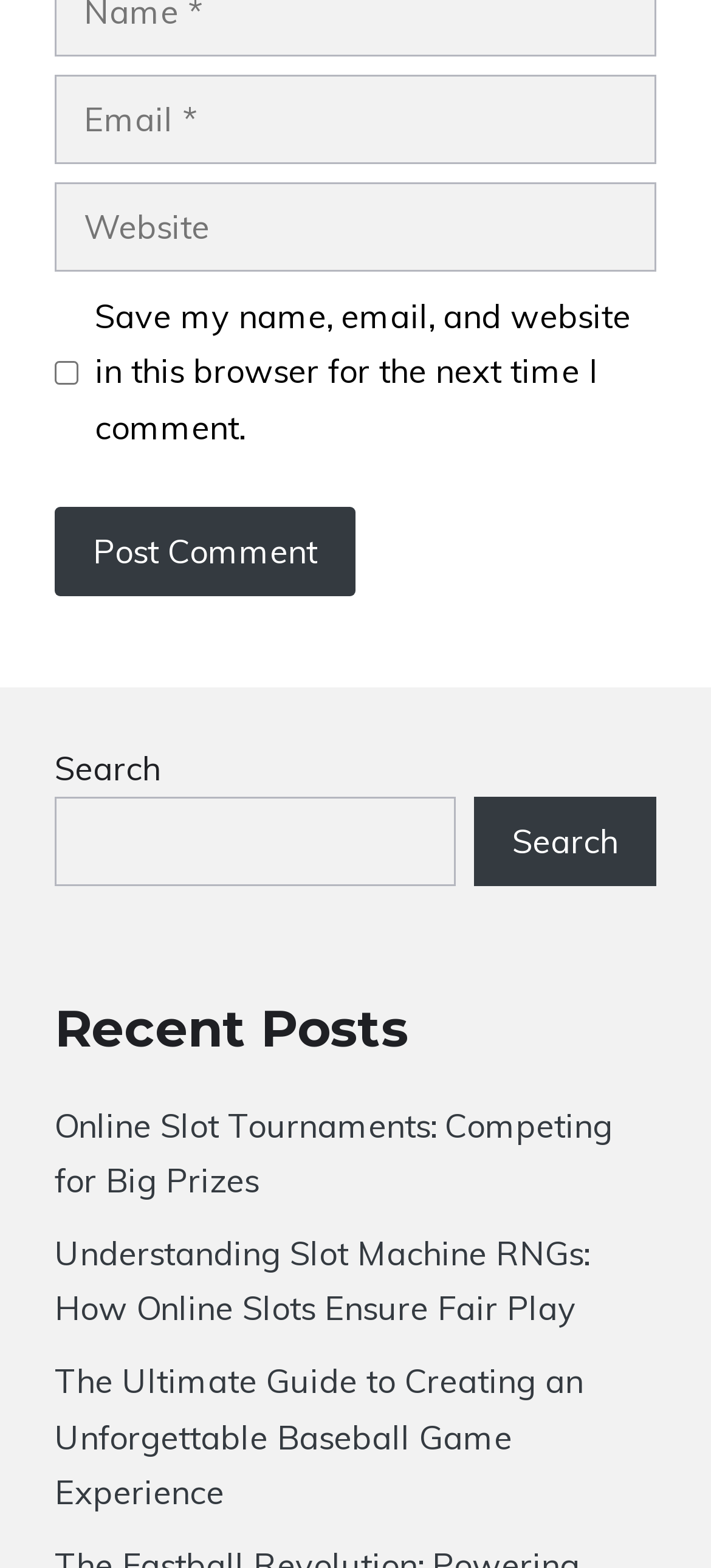Specify the bounding box coordinates of the area to click in order to execute this command: 'Post a comment'. The coordinates should consist of four float numbers ranging from 0 to 1, and should be formatted as [left, top, right, bottom].

[0.077, 0.323, 0.5, 0.38]